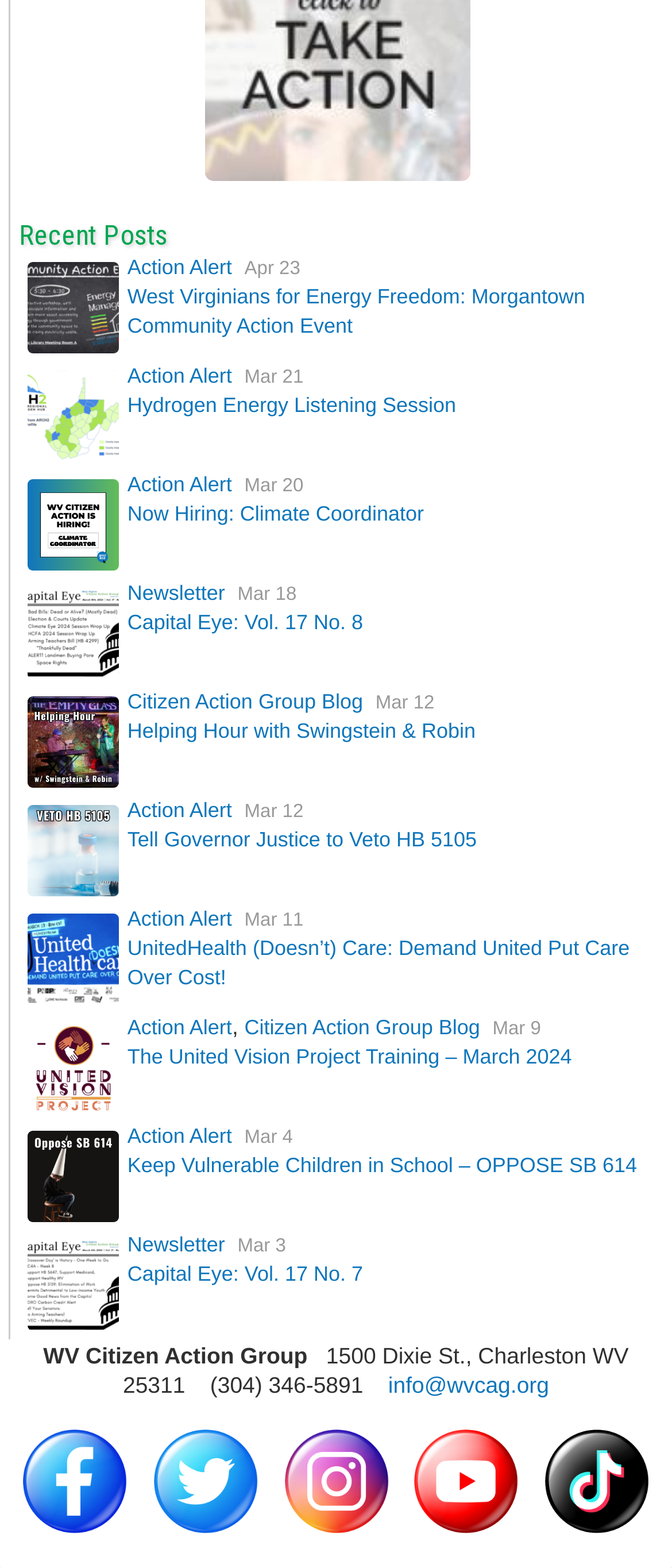How many links are there in the 'Recent Posts' section? Observe the screenshot and provide a one-word or short phrase answer.

13